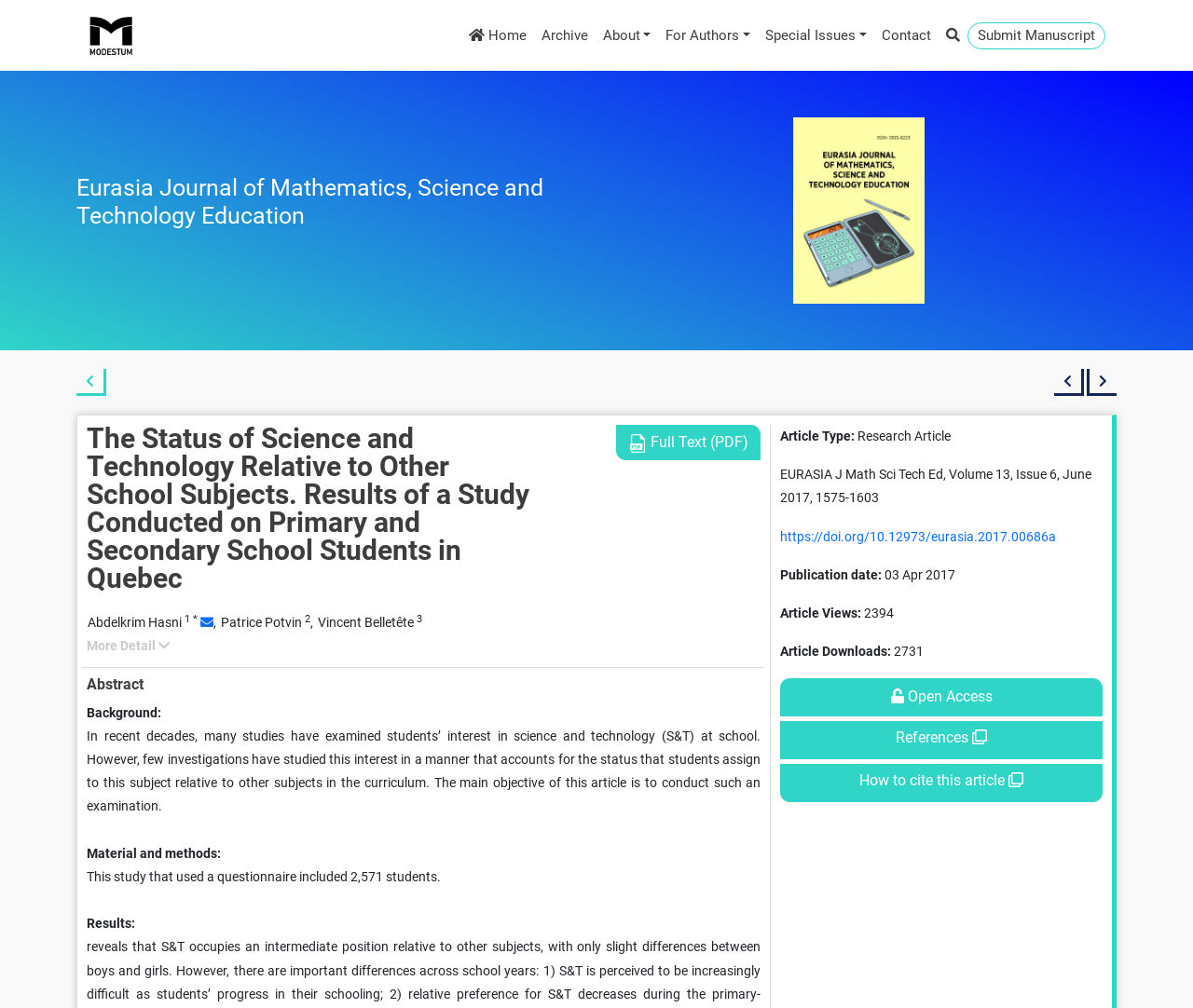Provide a short answer to the following question with just one word or phrase: What is the publication date of the article?

03 Apr 2017